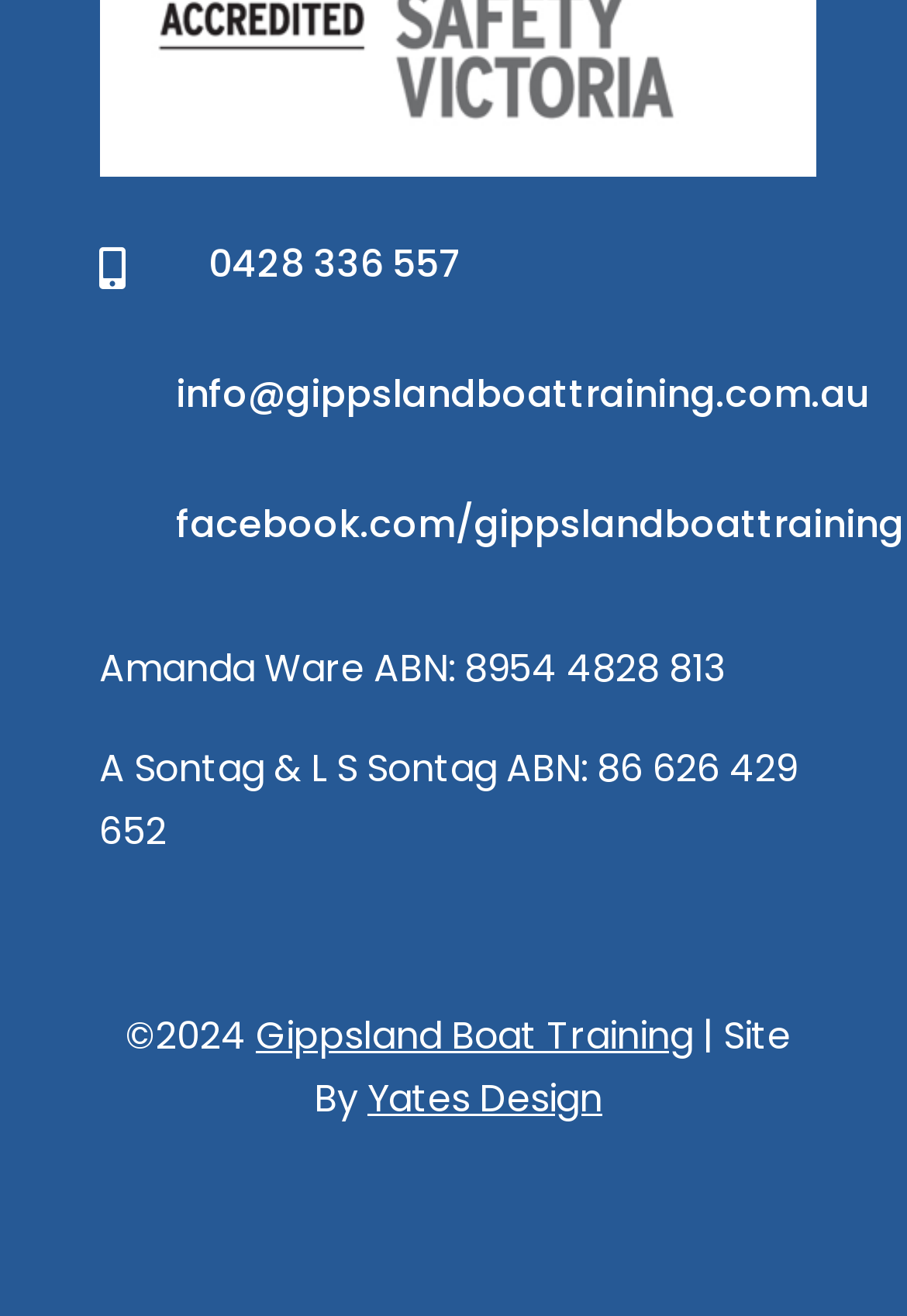Using the element description facebook.com/gippslandboattraining, predict the bounding box coordinates for the UI element. Provide the coordinates in (top-left x, top-left y, bottom-right x, bottom-right y) format with values ranging from 0 to 1.

[0.194, 0.378, 0.996, 0.419]